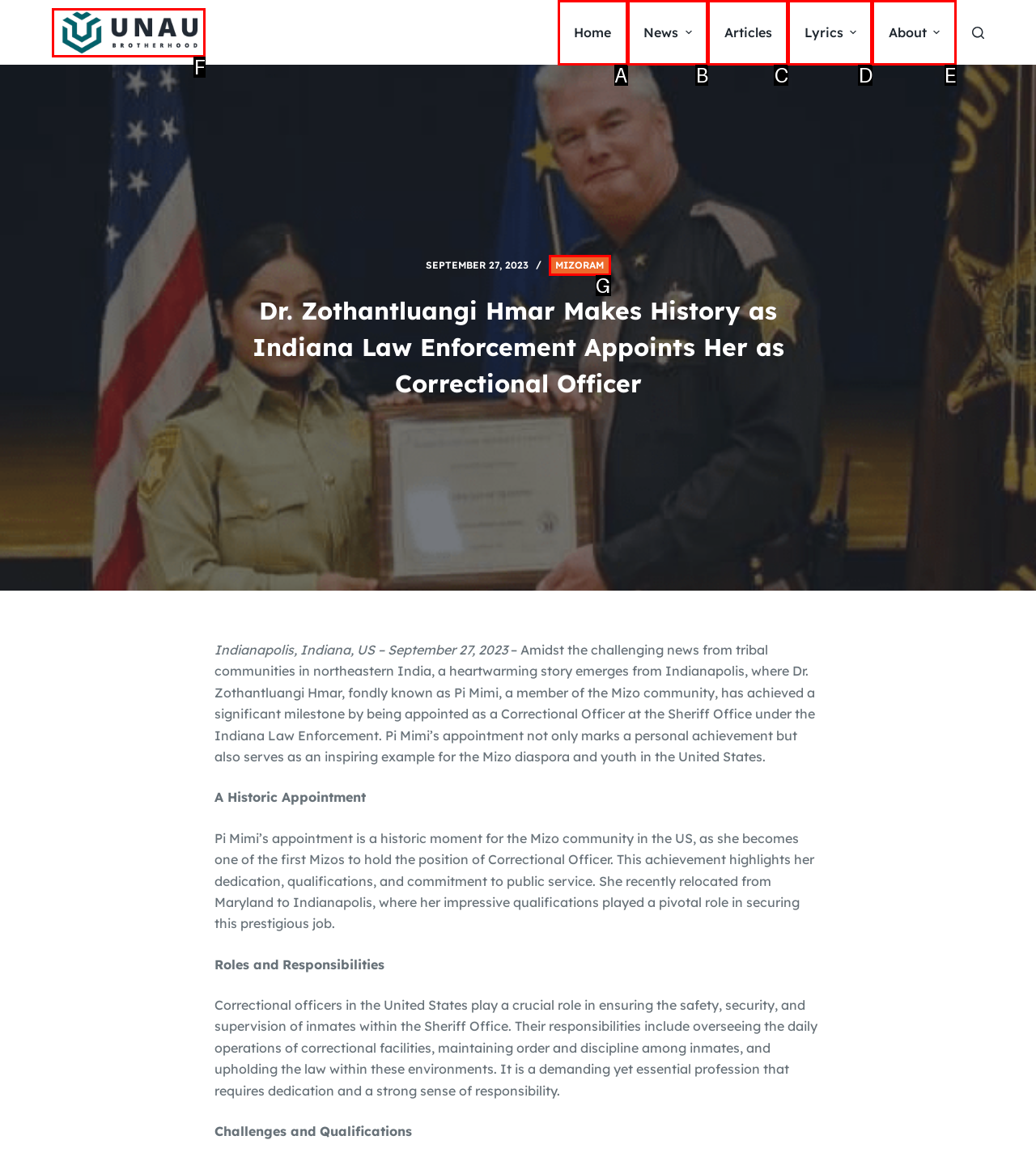Determine the option that best fits the description: movies
Reply with the letter of the correct option directly.

None